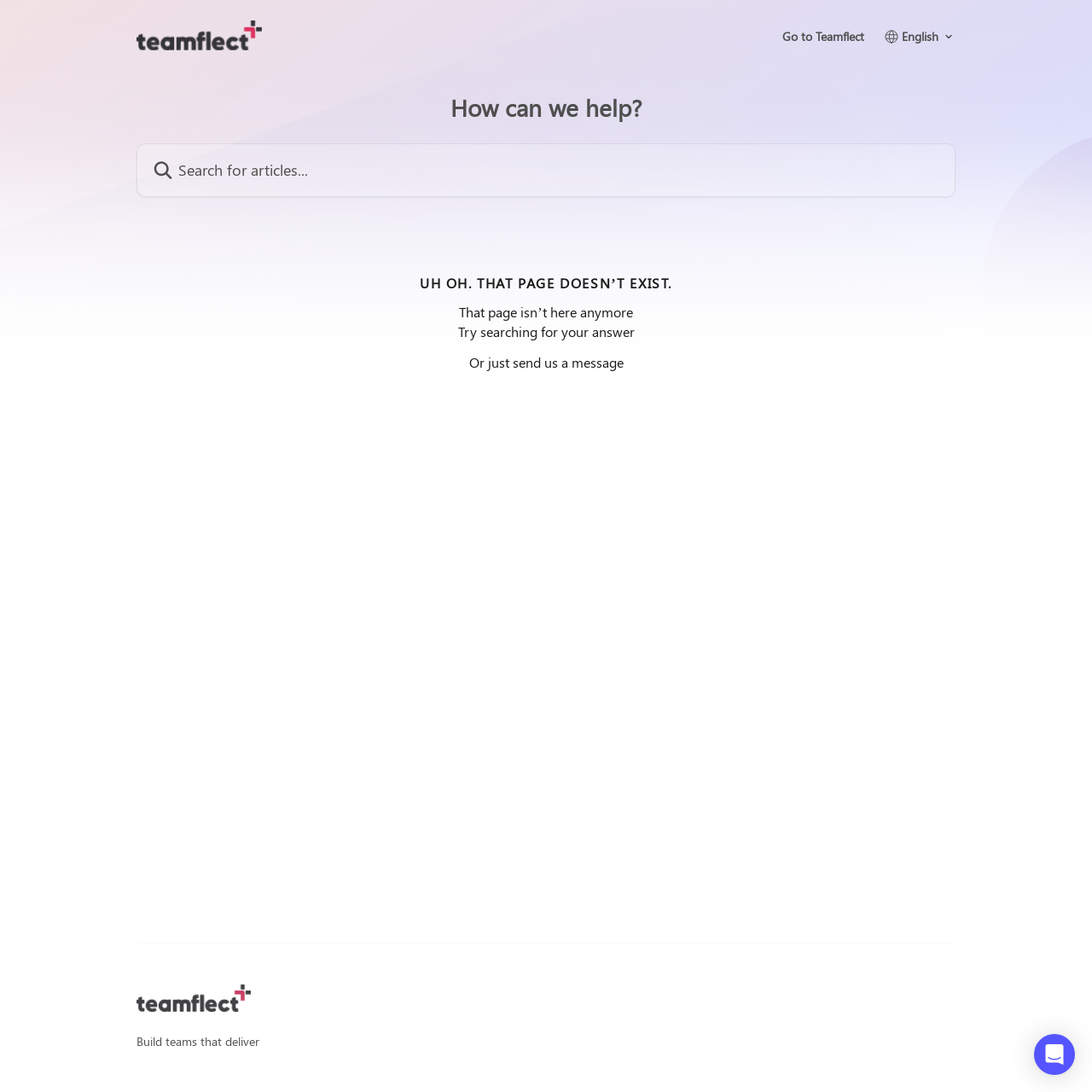Using the webpage screenshot, locate the HTML element that fits the following description and provide its bounding box: "Go to Teamflect".

[0.716, 0.028, 0.791, 0.039]